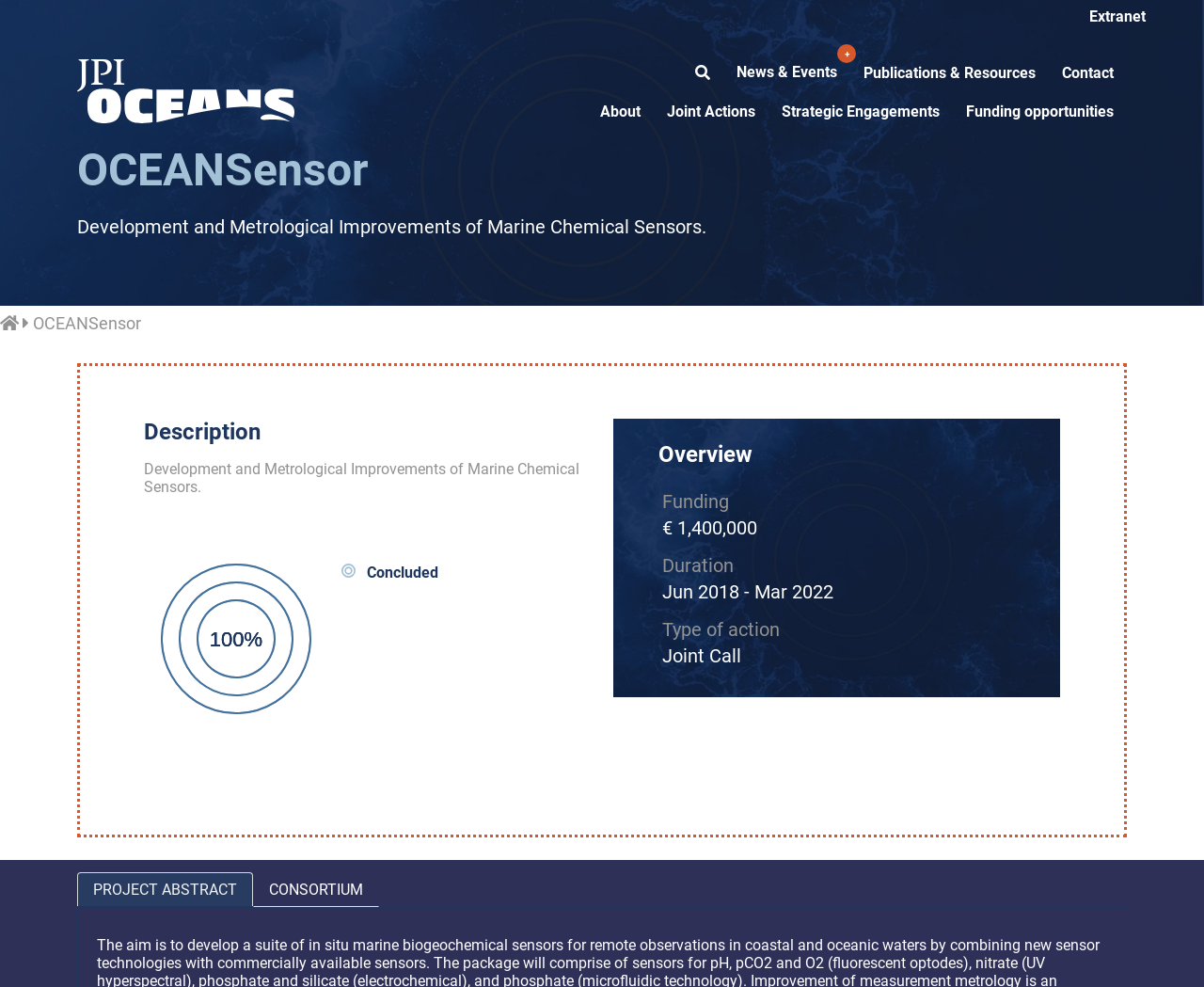Given the description "Strategic Engagements", determine the bounding box of the corresponding UI element.

[0.646, 0.104, 0.784, 0.124]